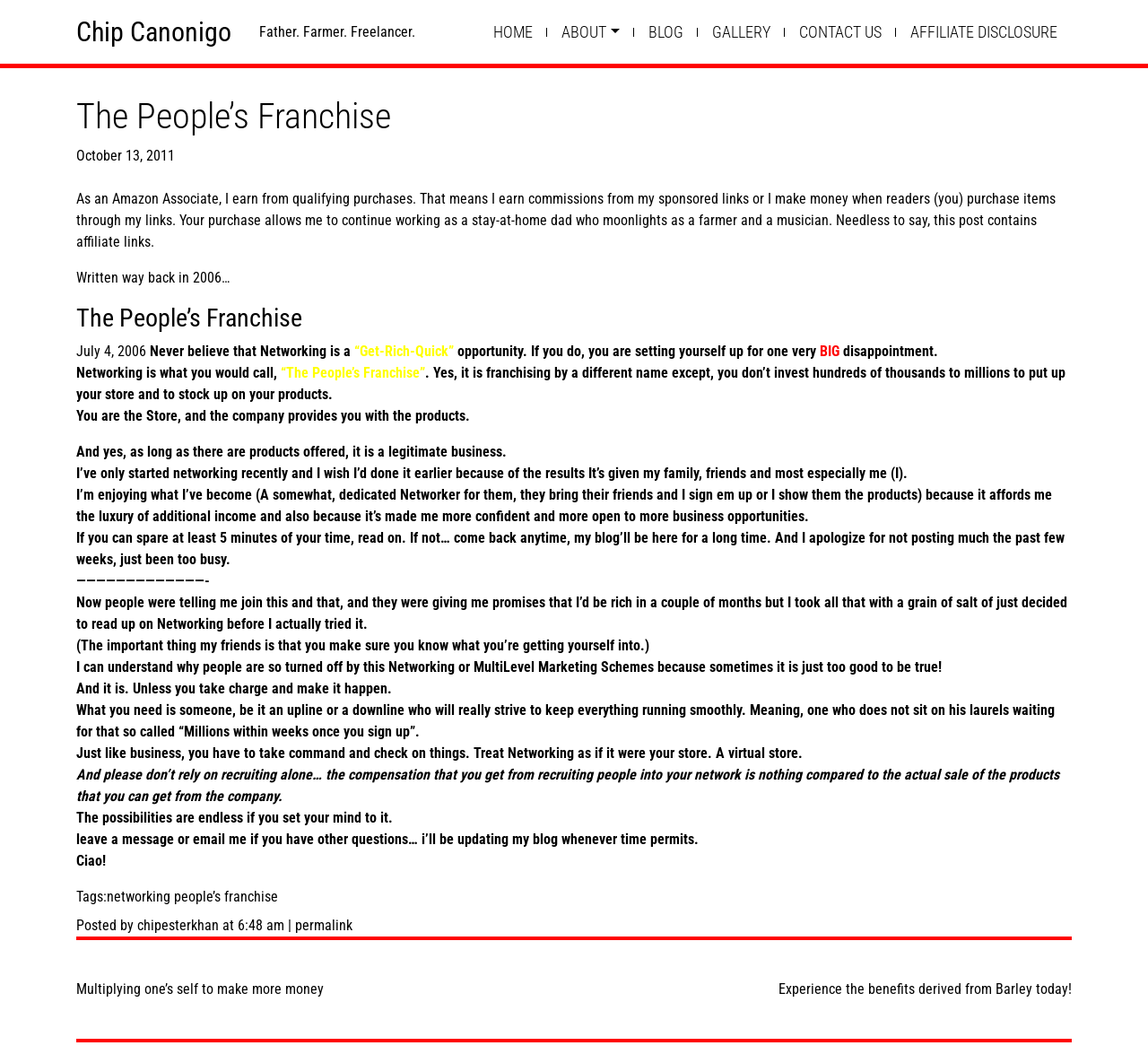Please provide a one-word or short phrase answer to the question:
What is the author's attitude towards networking?

Positive